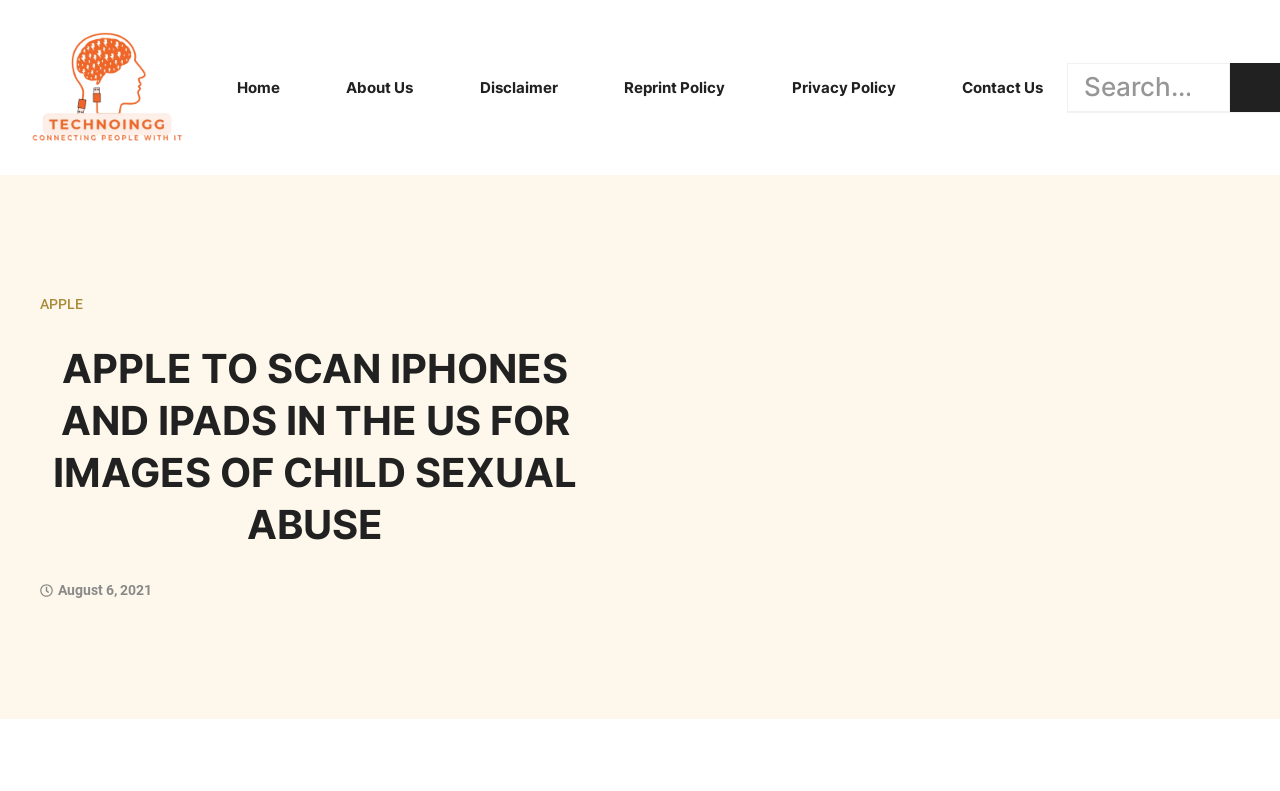How many links are in the top navigation bar?
Look at the screenshot and respond with one word or a short phrase.

6